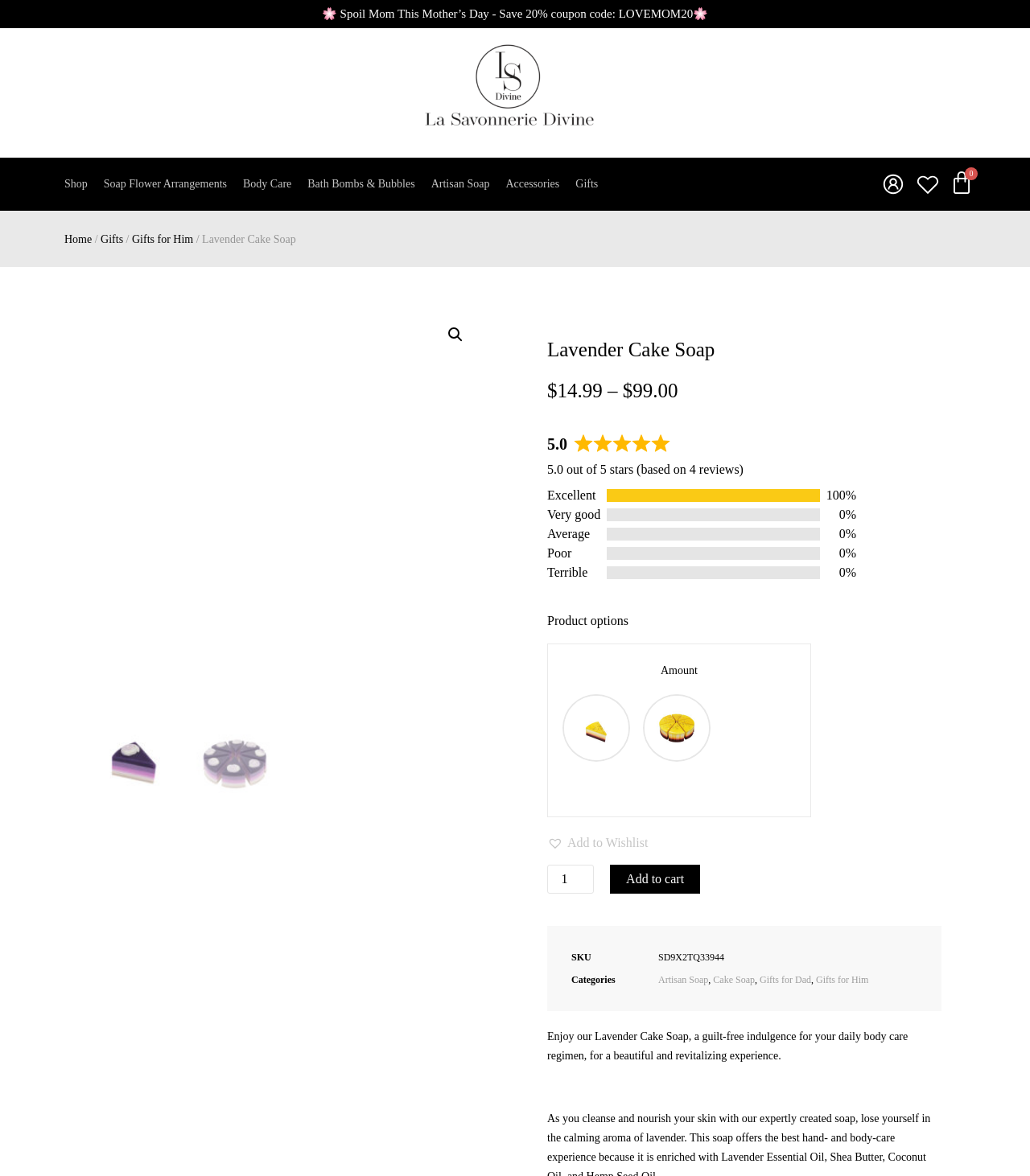Indicate the bounding box coordinates of the element that must be clicked to execute the instruction: "Select the 'Full Cake (8 Slices)' radio option". The coordinates should be given as four float numbers between 0 and 1, i.e., [left, top, right, bottom].

[0.626, 0.592, 0.688, 0.646]